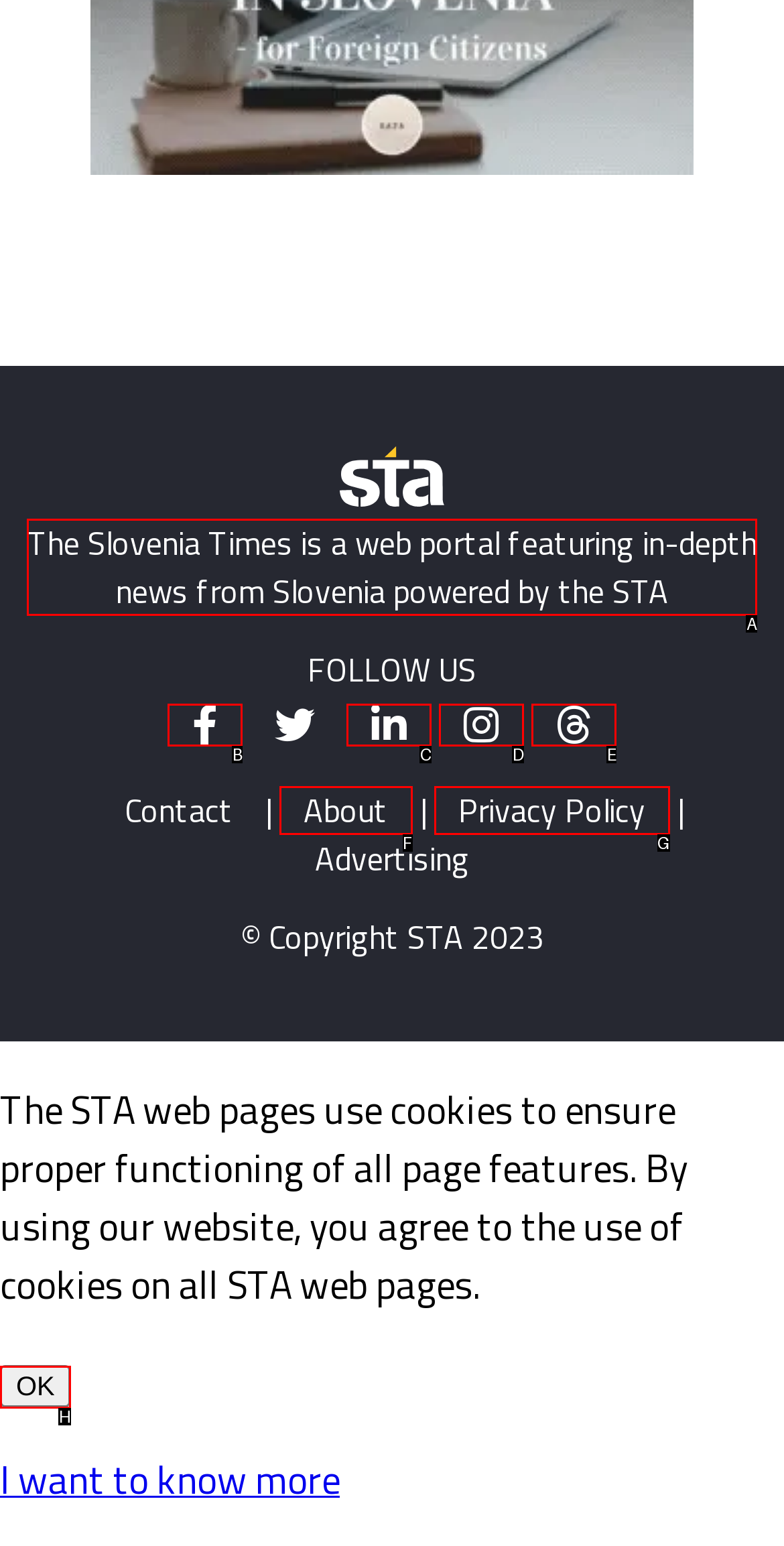From the given choices, indicate the option that best matches: Privacy Policy
State the letter of the chosen option directly.

G